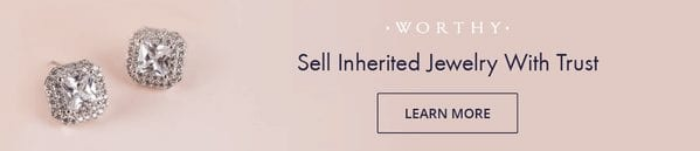Using the information in the image, could you please answer the following question in detail:
What is the purpose of the call to action?

The call to action in sophisticated typography reads 'Sell Inherited Jewelry With Trust', which implies that the purpose is to encourage viewers to consider selling their inherited jewelry with confidence.